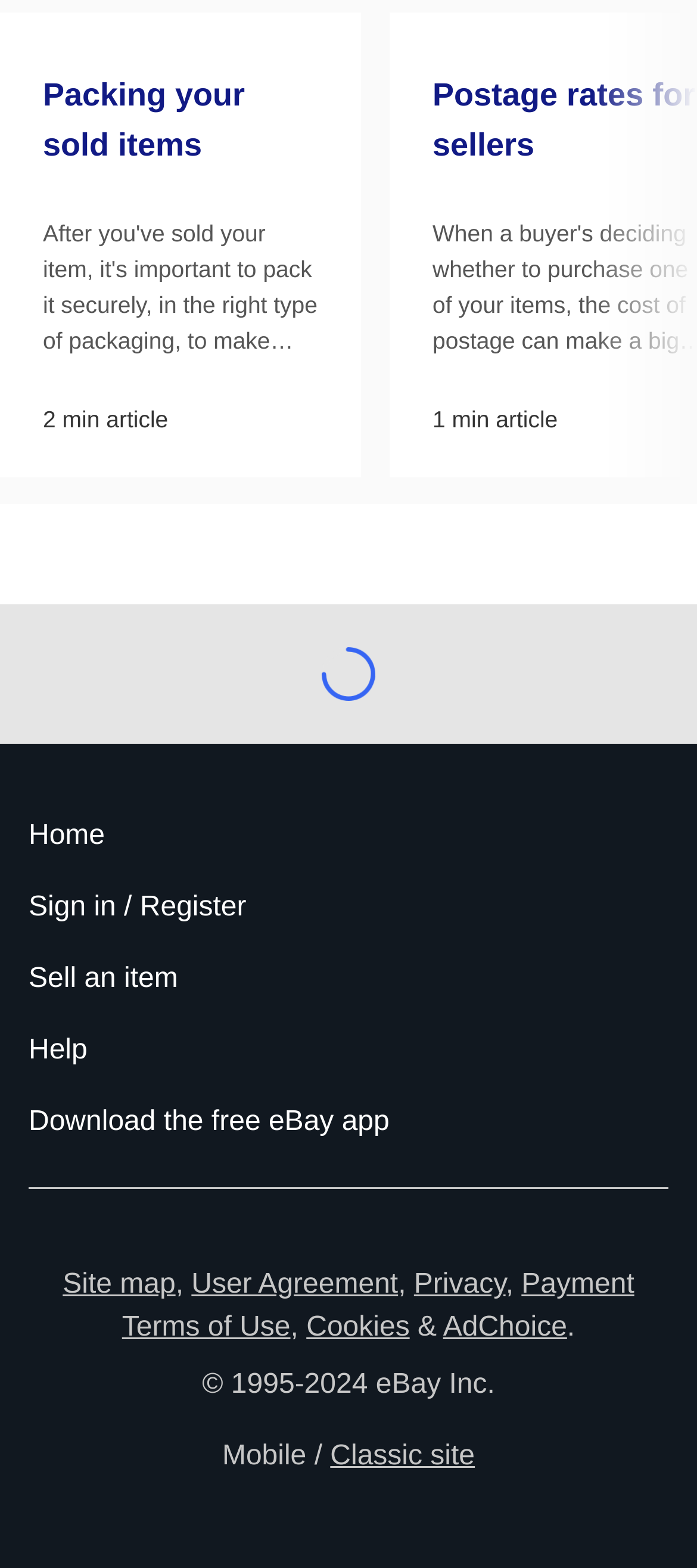Utilize the details in the image to give a detailed response to the question: What type of information is provided in the 'Legal and copyright information' section?

The 'Legal and copyright information' section contains links to pages such as 'Site map', 'User Agreement', 'Privacy', 'Payment Terms of Use', 'Cookies', and 'AdChoice', which suggests that it provides information about the website's terms and policies.